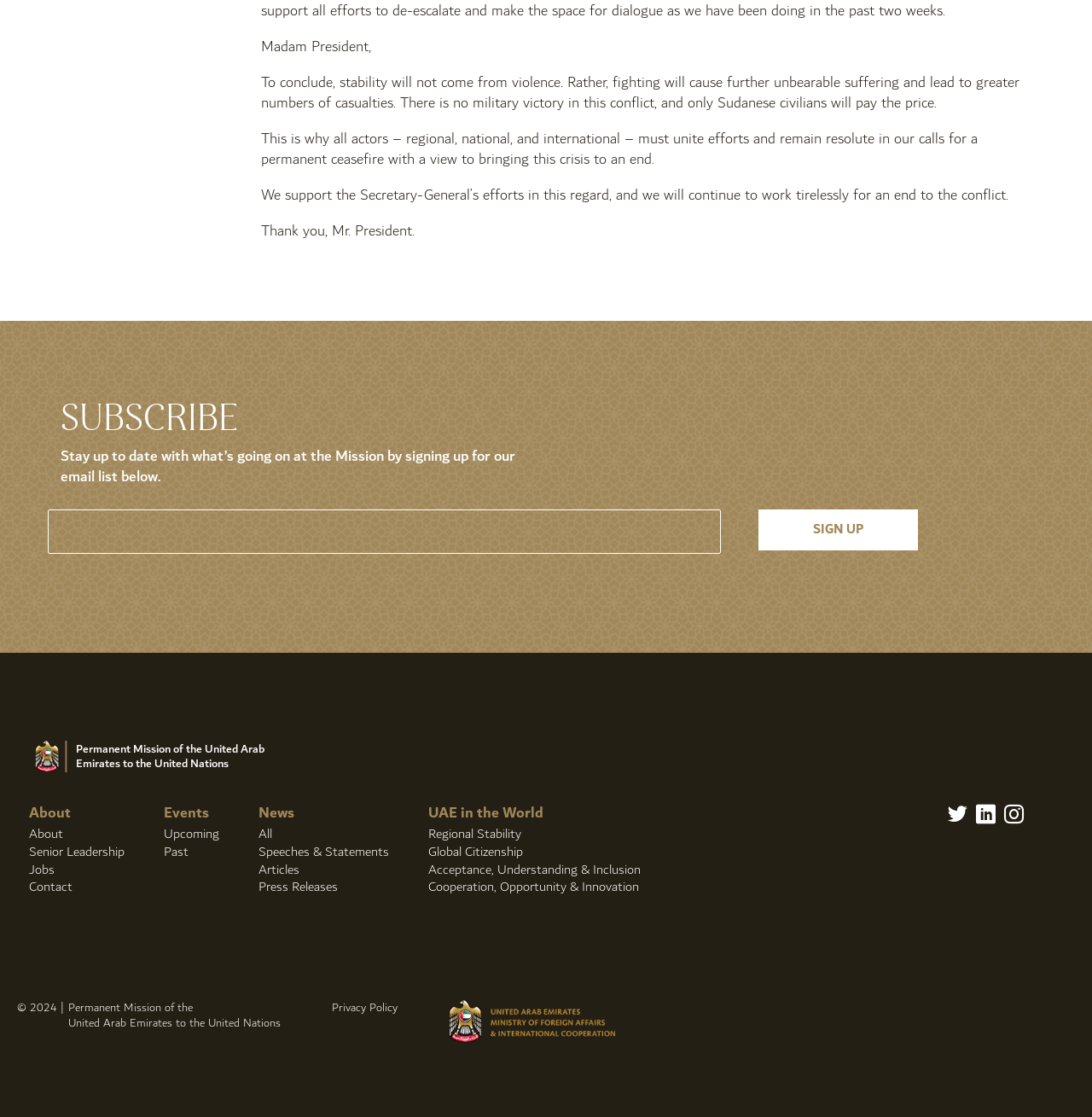What are the main categories listed on the webpage?
Using the image as a reference, give a one-word or short phrase answer.

About, Events, News, UAE in the World